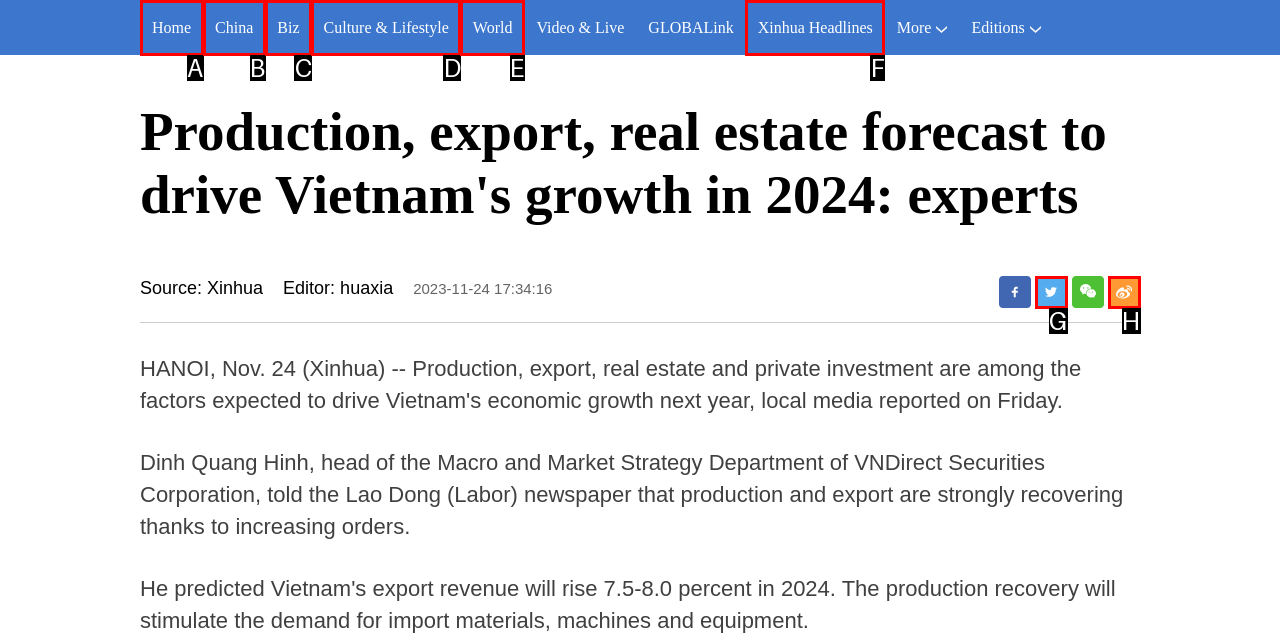Looking at the description: Xinhua Headlines, identify which option is the best match and respond directly with the letter of that option.

F